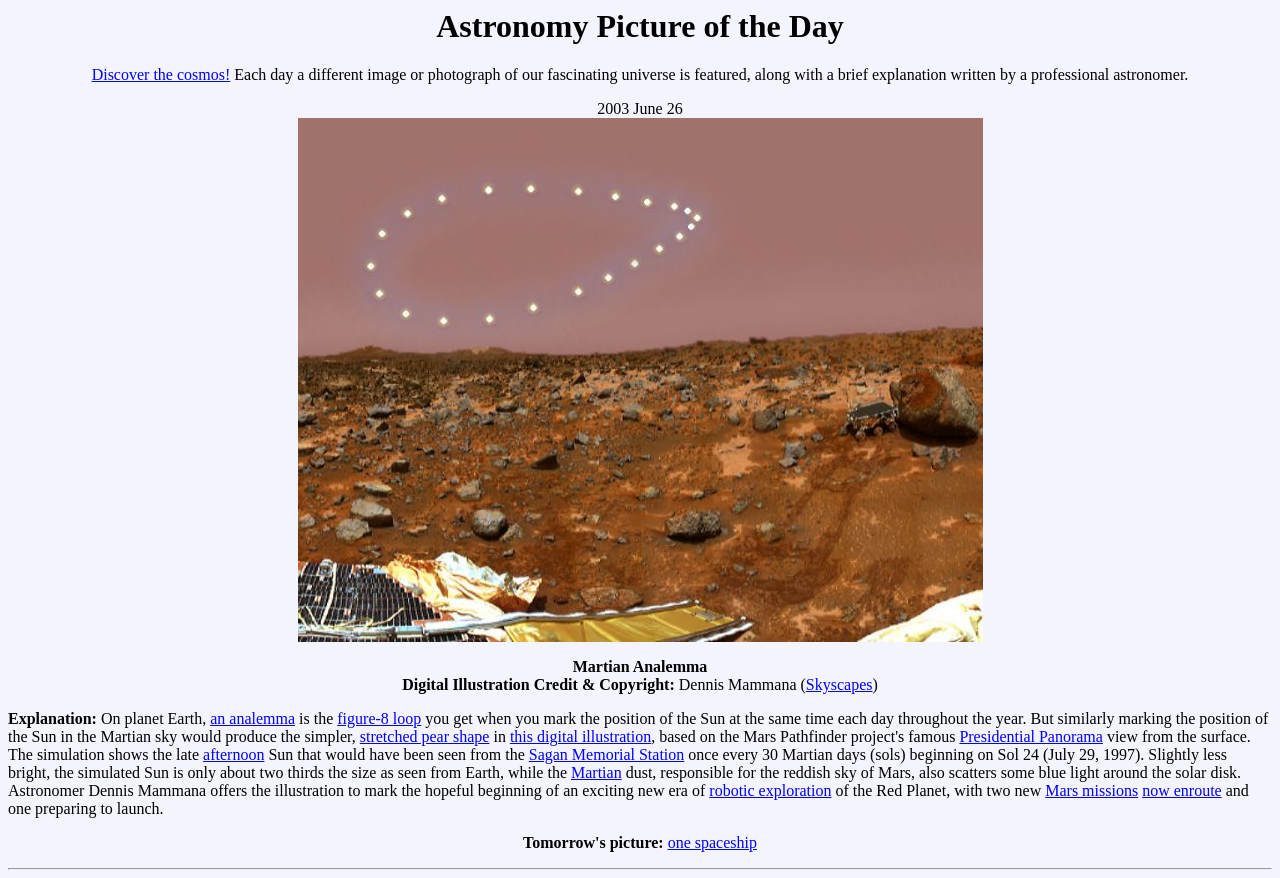What is the name of the station where the Sun was seen from? Examine the screenshot and reply using just one word or a brief phrase.

Sagan Memorial Station